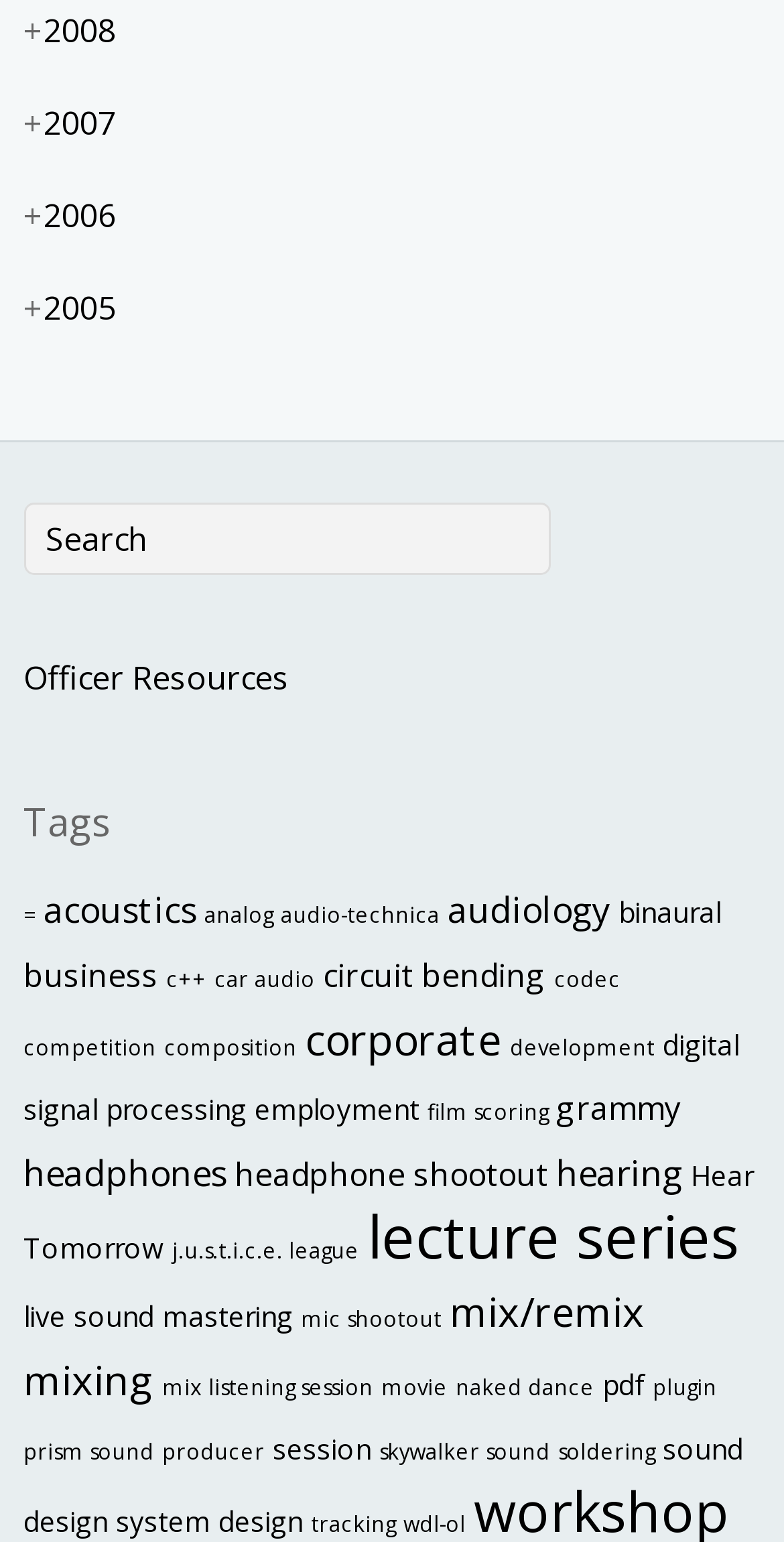Utilize the information from the image to answer the question in detail:
What is the first year listed?

The first year listed is '2008', which is located at the top of the webpage and is a clickable link.